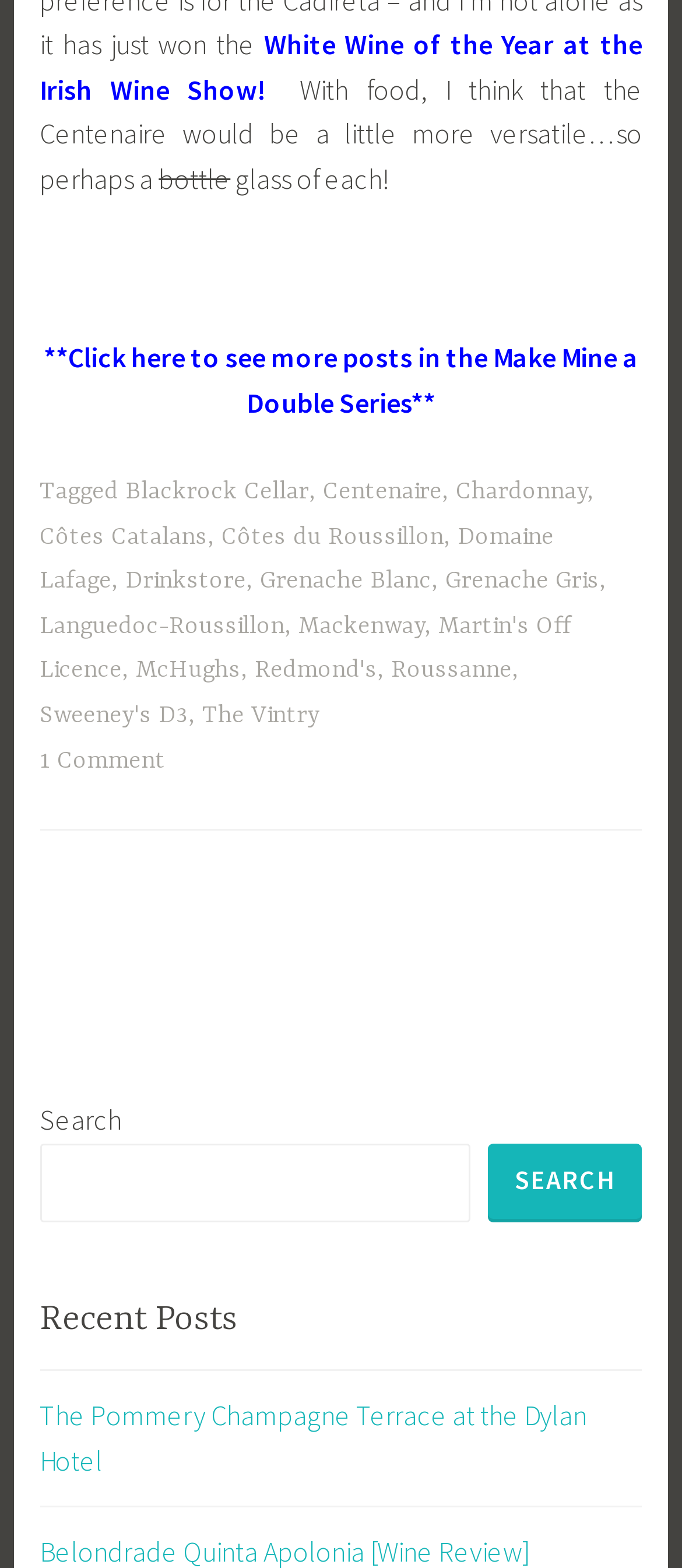Identify the bounding box coordinates of the region that needs to be clicked to carry out this instruction: "Explore the Centenaire wine". Provide these coordinates as four float numbers ranging from 0 to 1, i.e., [left, top, right, bottom].

[0.474, 0.304, 0.648, 0.322]